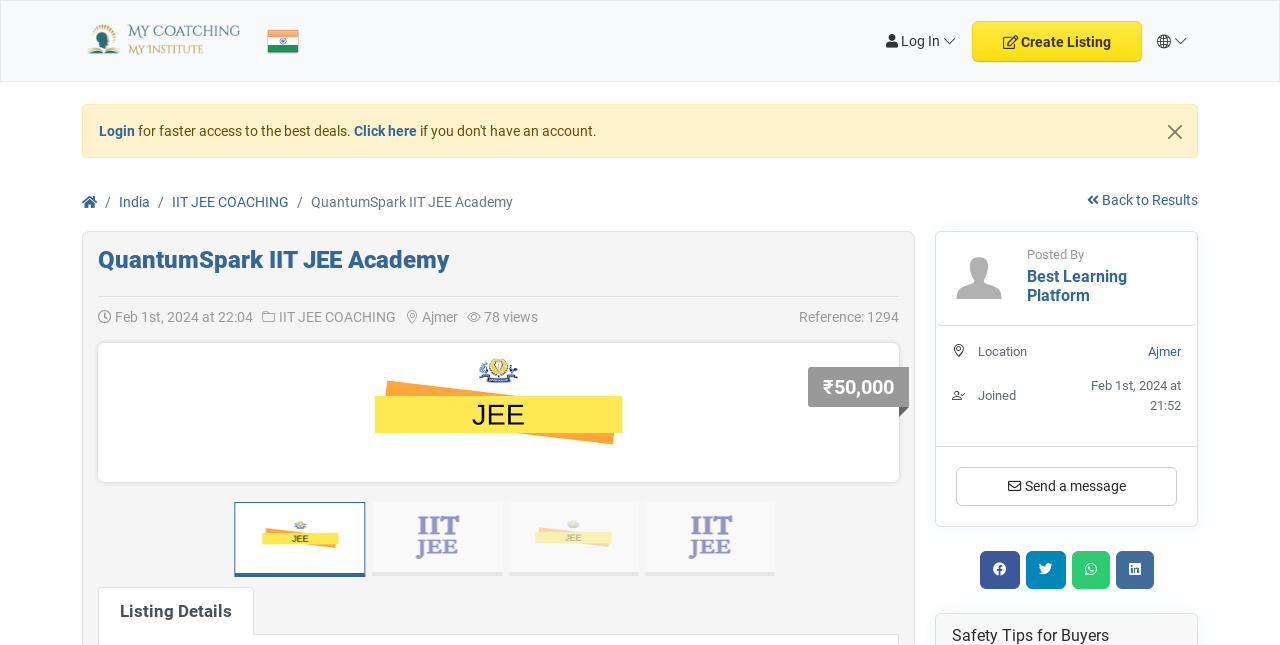Please identify the bounding box coordinates of the clickable region that I should interact with to perform the following instruction: "Go to Facebook". The coordinates should be expressed as four float numbers between 0 and 1, i.e., [left, top, right, bottom].

None